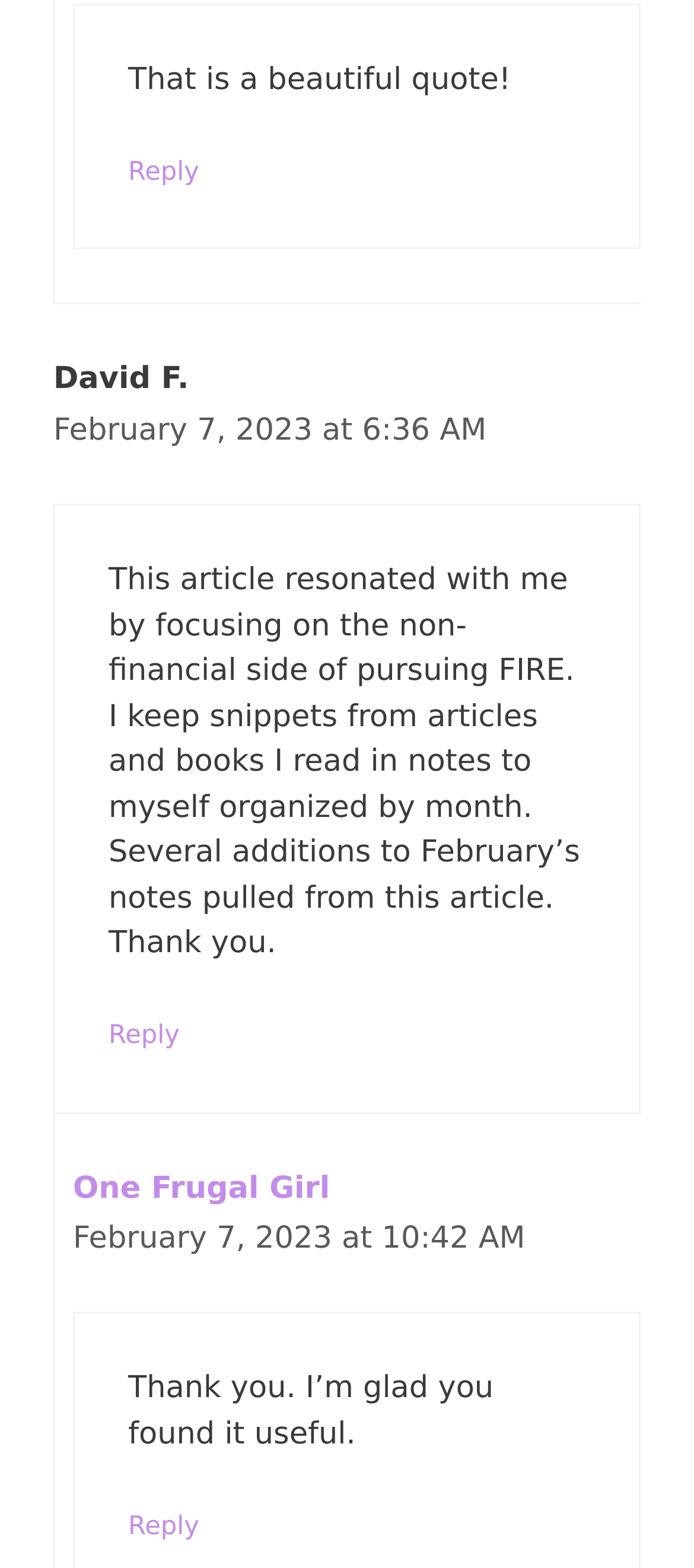Using the element description provided, determine the bounding box coordinates in the format (top-left x, top-left y, bottom-right x, bottom-right y). Ensure that all values are floating point numbers between 0 and 1. Element description: Reply

[0.185, 0.101, 0.287, 0.119]